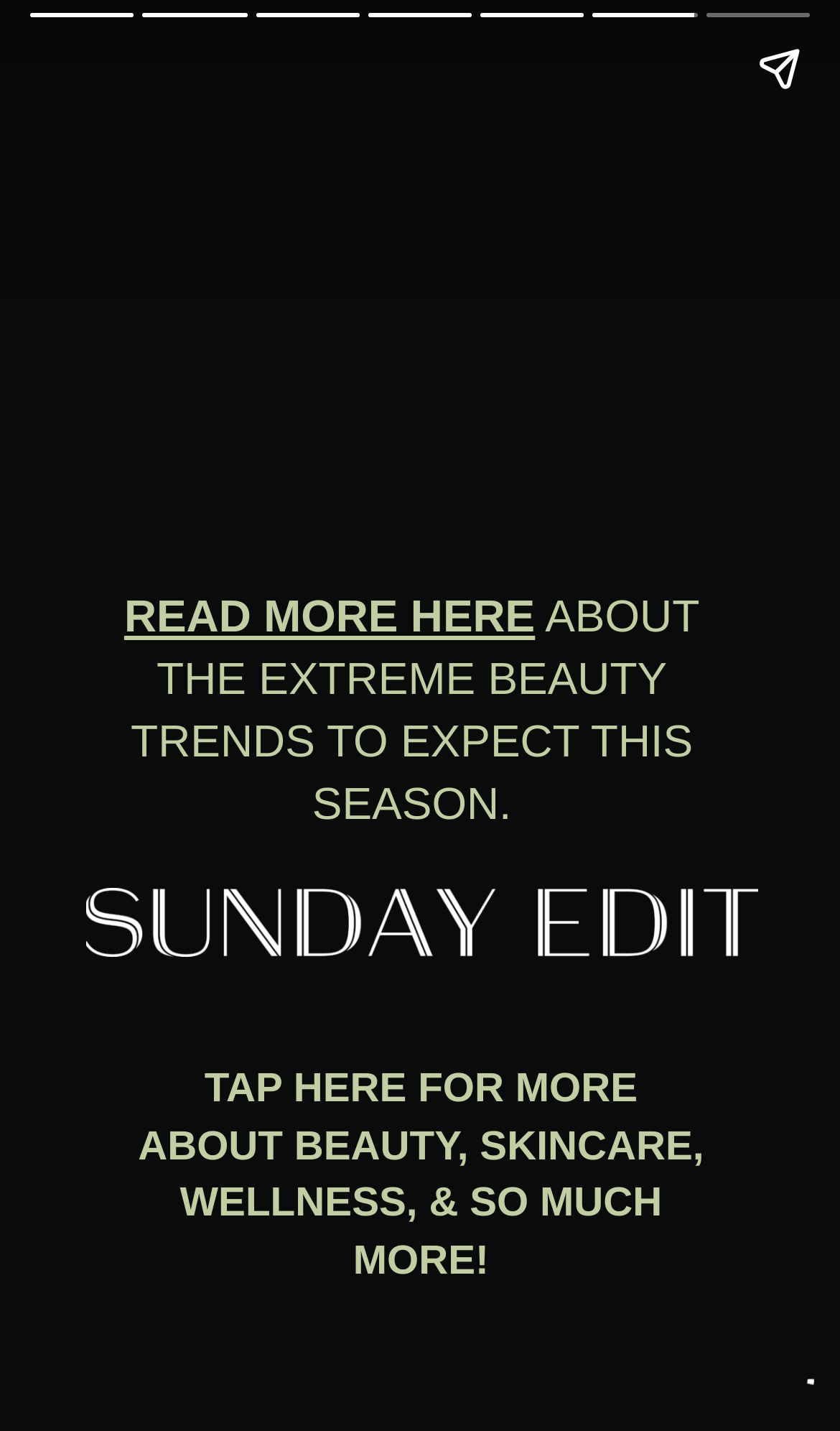What is the purpose of the 'TAP HERE' link?
Please answer the question with as much detail and depth as you can.

The link 'TAP HERE FOR MORE ABOUT BEAUTY, SKINCARE, WELLNESS, & SO MUCH MORE!' suggests that it leads to a page with more content related to beauty, skincare, wellness, and other topics, implying that its purpose is to provide access to additional information.